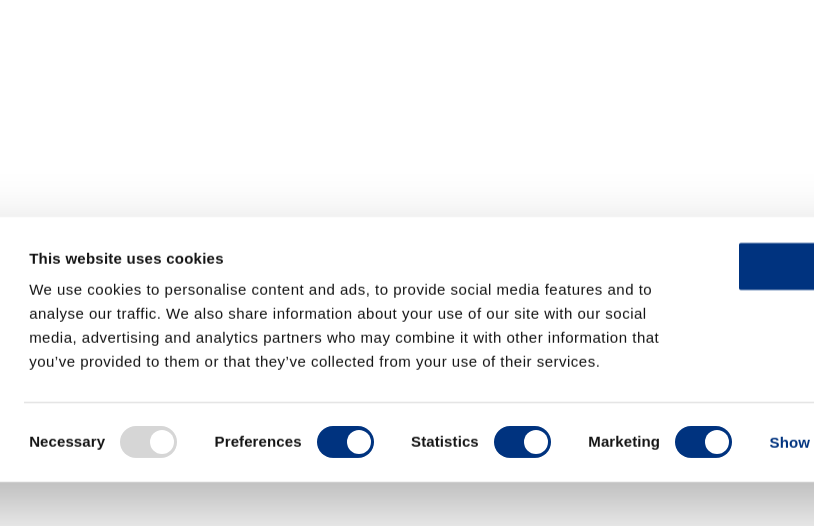Answer the question below with a single word or a brief phrase: 
How many toggle switches are available for consent options?

4